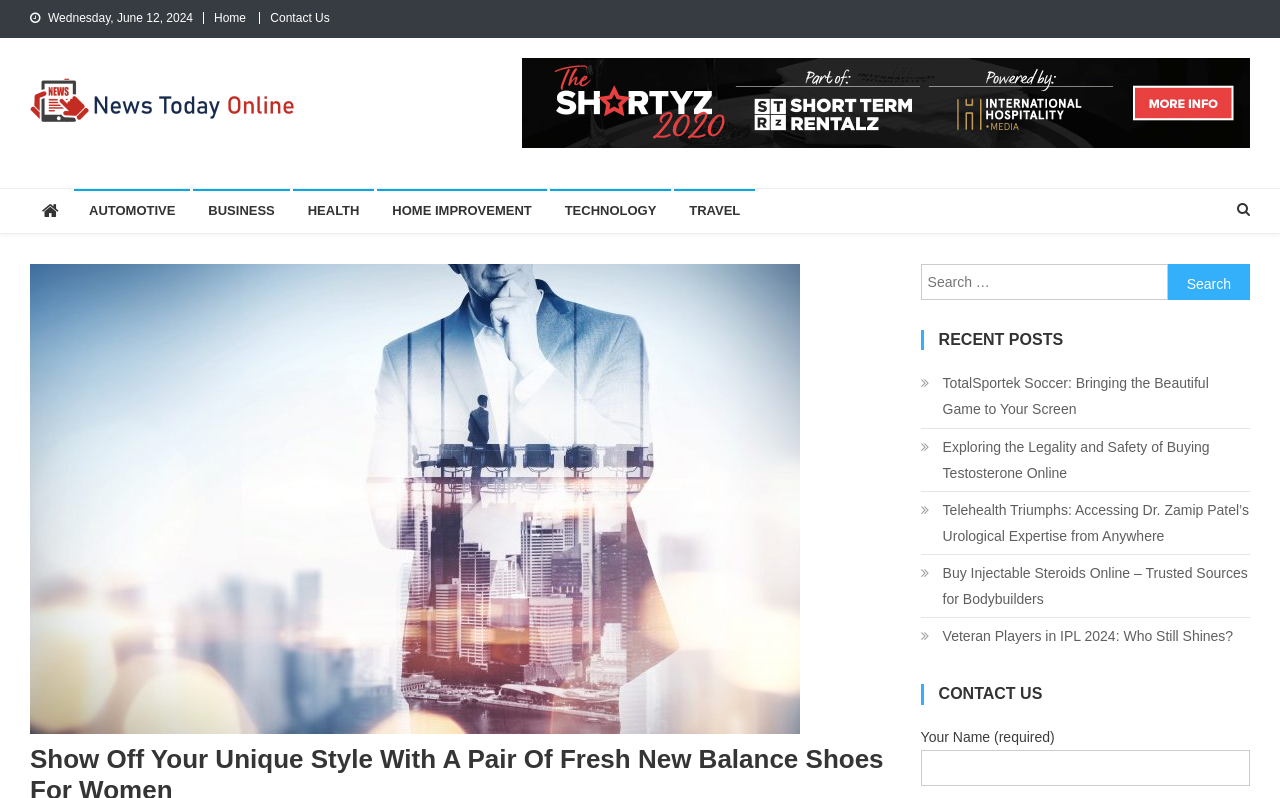Find the bounding box coordinates of the element I should click to carry out the following instruction: "Go to Home page".

[0.167, 0.014, 0.192, 0.031]